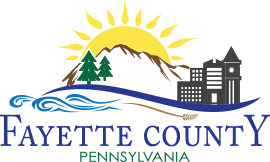Are there mountains in the logo?
Look at the image and respond with a one-word or short phrase answer.

Yes